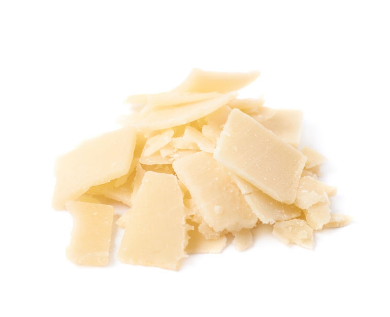Create an elaborate description of the image, covering every aspect.

The image features a pile of freshly shaved Pecorino cheese, a key ingredient in the classic Italian dish Cacio e Pepe. Known for its rich and tangy flavor, Pecorino adds depth to this simple yet delectable pasta dish, which traditionally requires just four ingredients: pasta, pepper, Pecorino, and water. The delicate, irregularly shaped pieces of cheese capture the essence of home cooking, where the goal is to achieve a creamy, silky texture that complements the pasta beautifully. This cheese not only enhances the dish’s taste but also reflects the Italian culinary philosophy of transforming a few quality ingredients into something extraordinary.